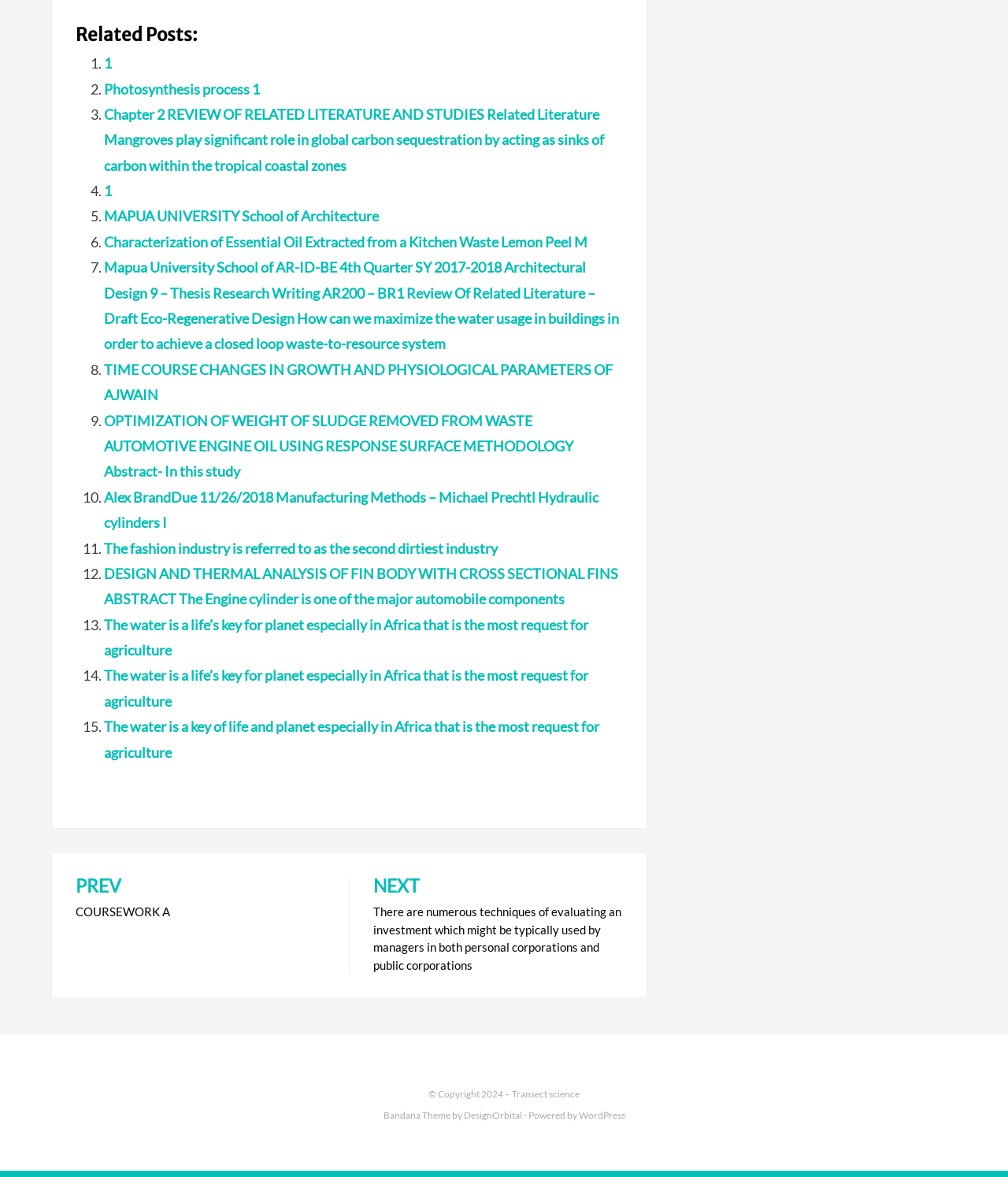Please identify the bounding box coordinates for the region that you need to click to follow this instruction: "Visit 'Transect science'".

[0.508, 0.924, 0.575, 0.934]